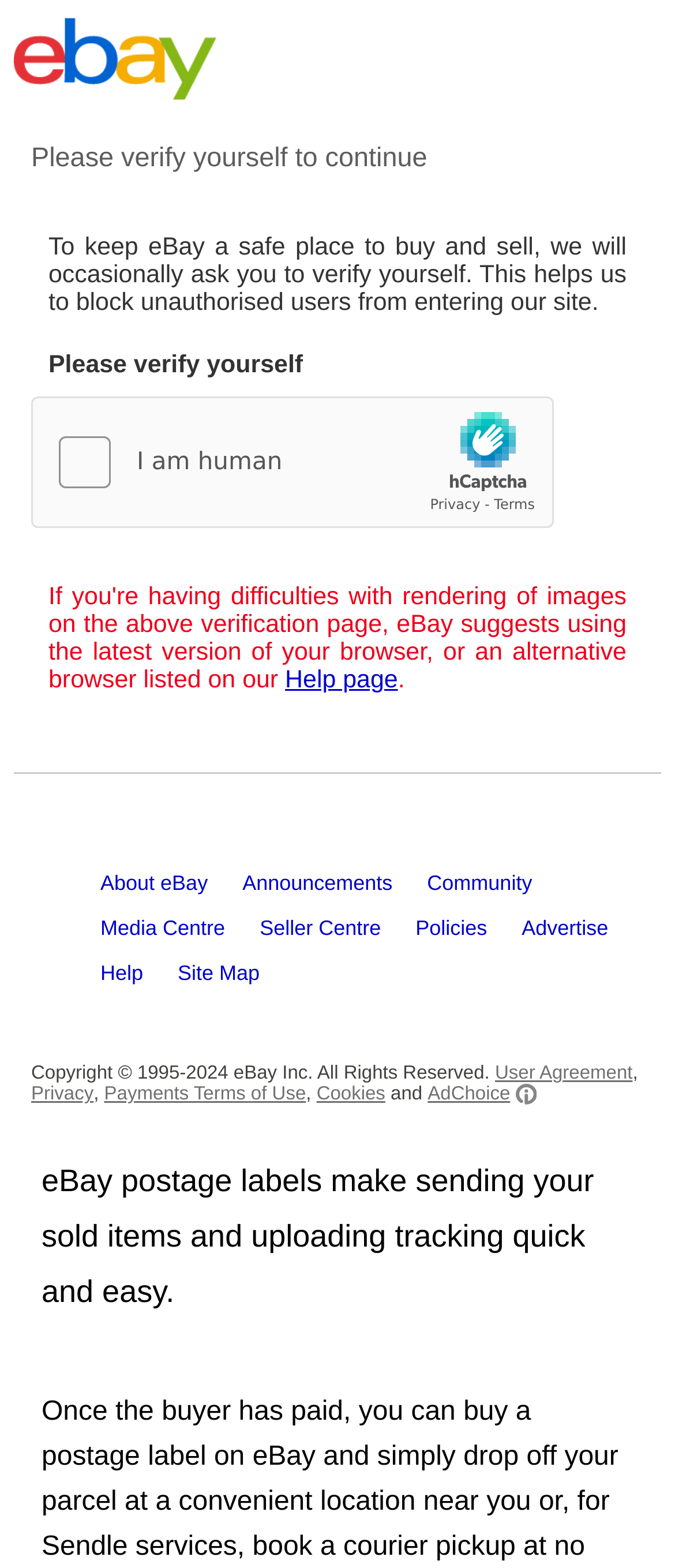Find the bounding box coordinates of the element to click in order to complete this instruction: "Go to eBay Home". The bounding box coordinates must be four float numbers between 0 and 1, denoted as [left, top, right, bottom].

[0.041, 0.013, 0.21, 0.043]